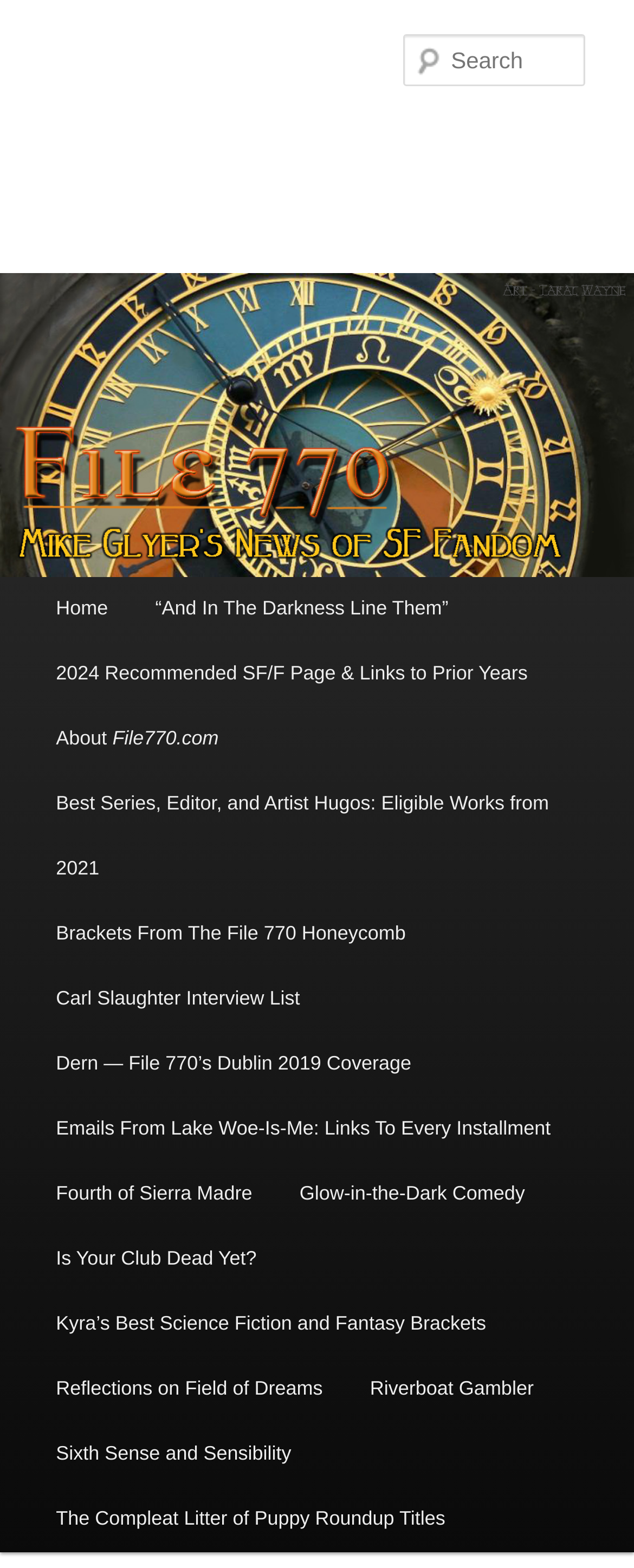How many links are in the main menu?
Look at the image and respond with a one-word or short-phrase answer.

15